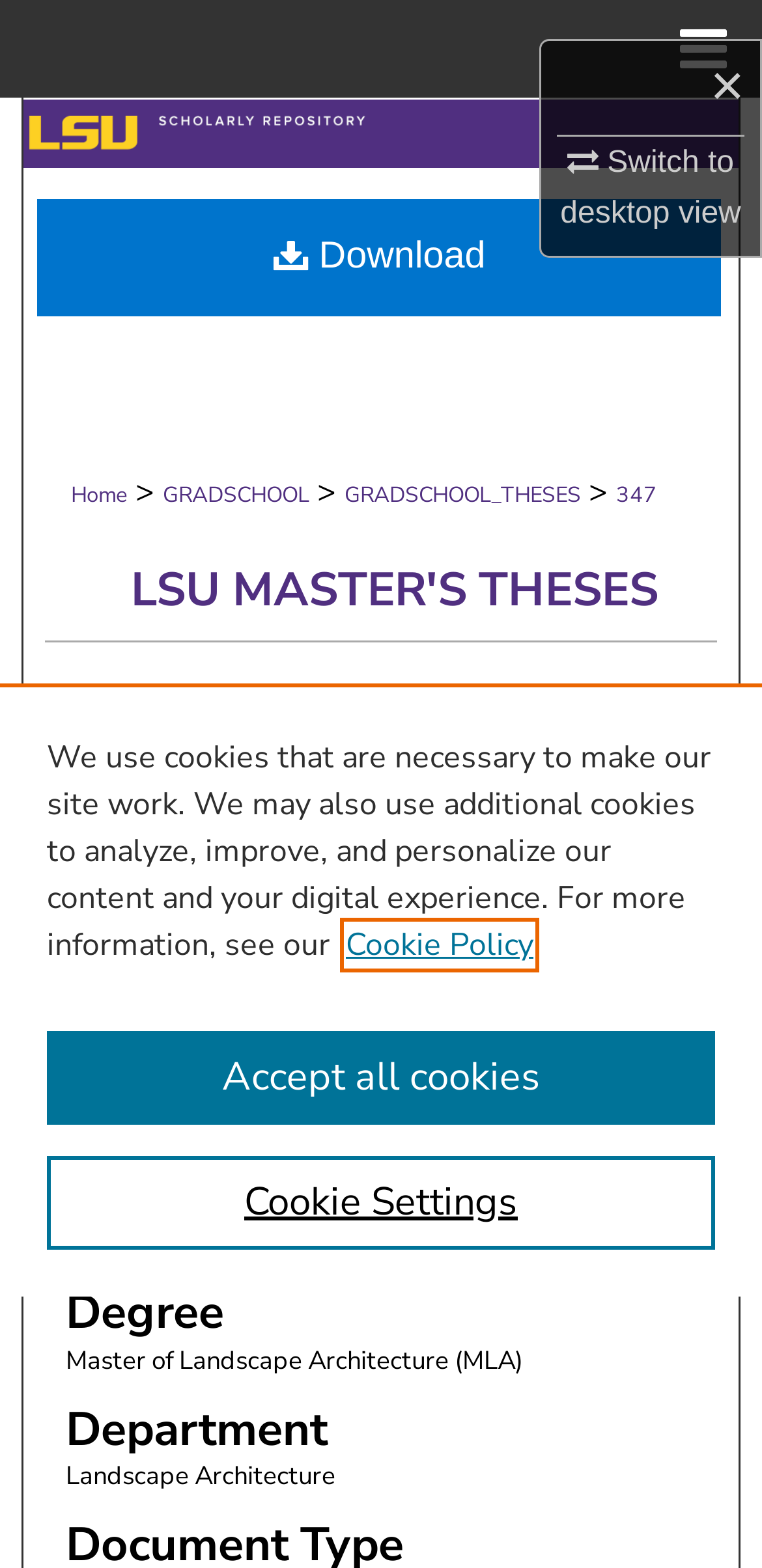Locate the bounding box of the UI element with the following description: "Browse Collections".

[0.0, 0.125, 1.0, 0.187]